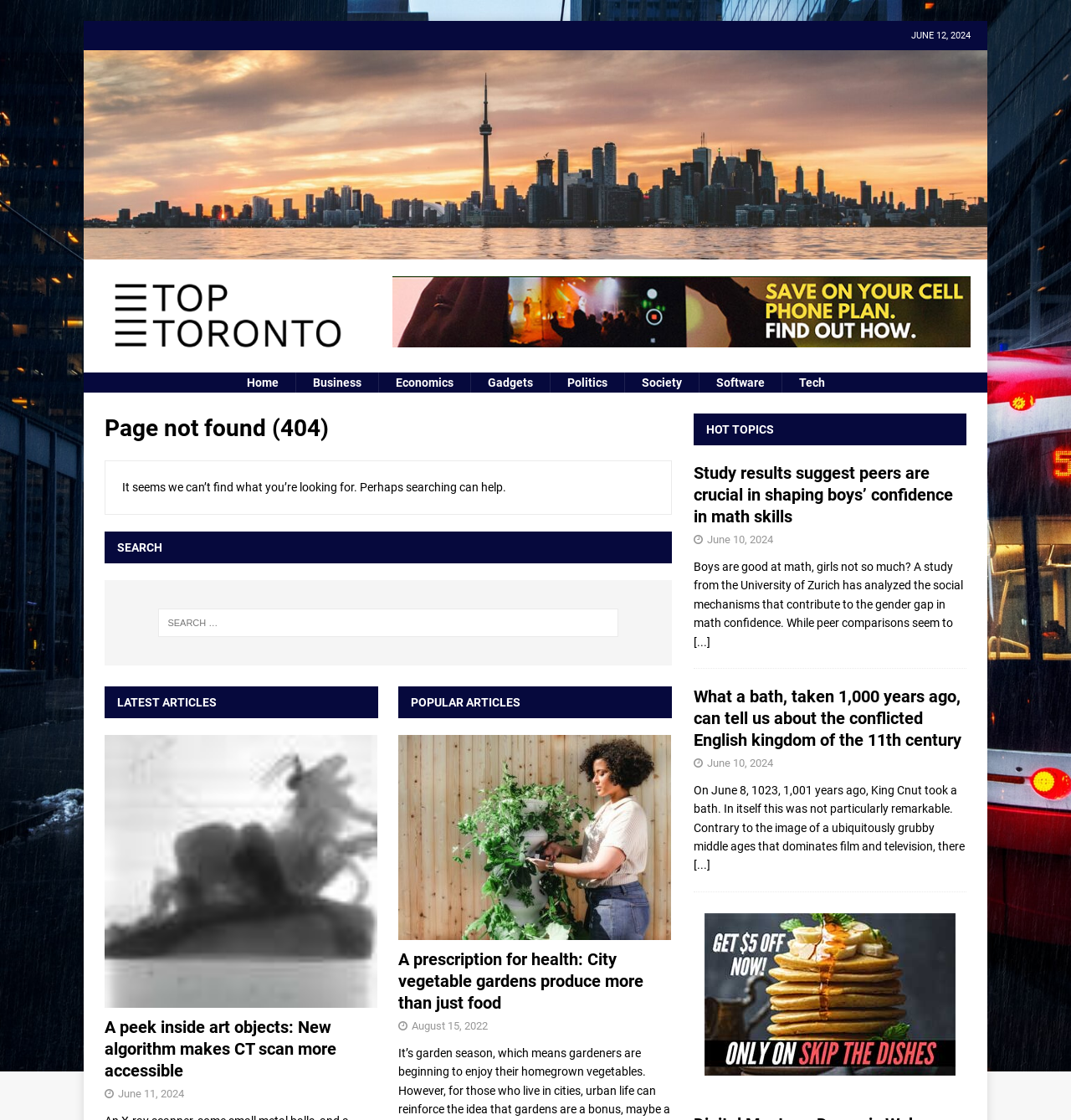Produce an extensive caption that describes everything on the webpage.

This webpage displays a "Page not found" error message. At the top, there is a date "JUNE 12, 2024" and a link to "TopToronto.ca" with its logo. Below the logo, there are several links to different categories, including "Home", "Business", "Economics", "Gadgets", "Politics", "Society", "Software", and "Tech".

The main content of the page is divided into three sections. The first section has a heading "Page not found (404)" and a message "It seems we can’t find what you’re looking for. Perhaps searching can help." Below this message, there is a search box with a heading "SEARCH".

The second section is titled "LATEST ARTICLES" and features a list of article links, including "A peek inside art objects: New algorithm makes CT scan more accessible" with a publication date "June 11, 2024".

The third section is titled "POPULAR ARTICLES" and also features a list of article links, including "A prescription for health: City vegetable gardens produce more than just food" with a publication date "August 15, 2022".

Further down the page, there is a section titled "HOT TOPICS" with links to articles, including "Study results suggest peers are crucial in shaping boys’ confidence in math skills" and "What a bath, taken 1,000 years ago, can tell us about the conflicted English kingdom of the 11th century", both with publication dates "June 10, 2024". Each article link has a brief summary or excerpt.

At the bottom of the page, there is a link to "Skip The Dishes Referral Code 5 off" with an accompanying image.